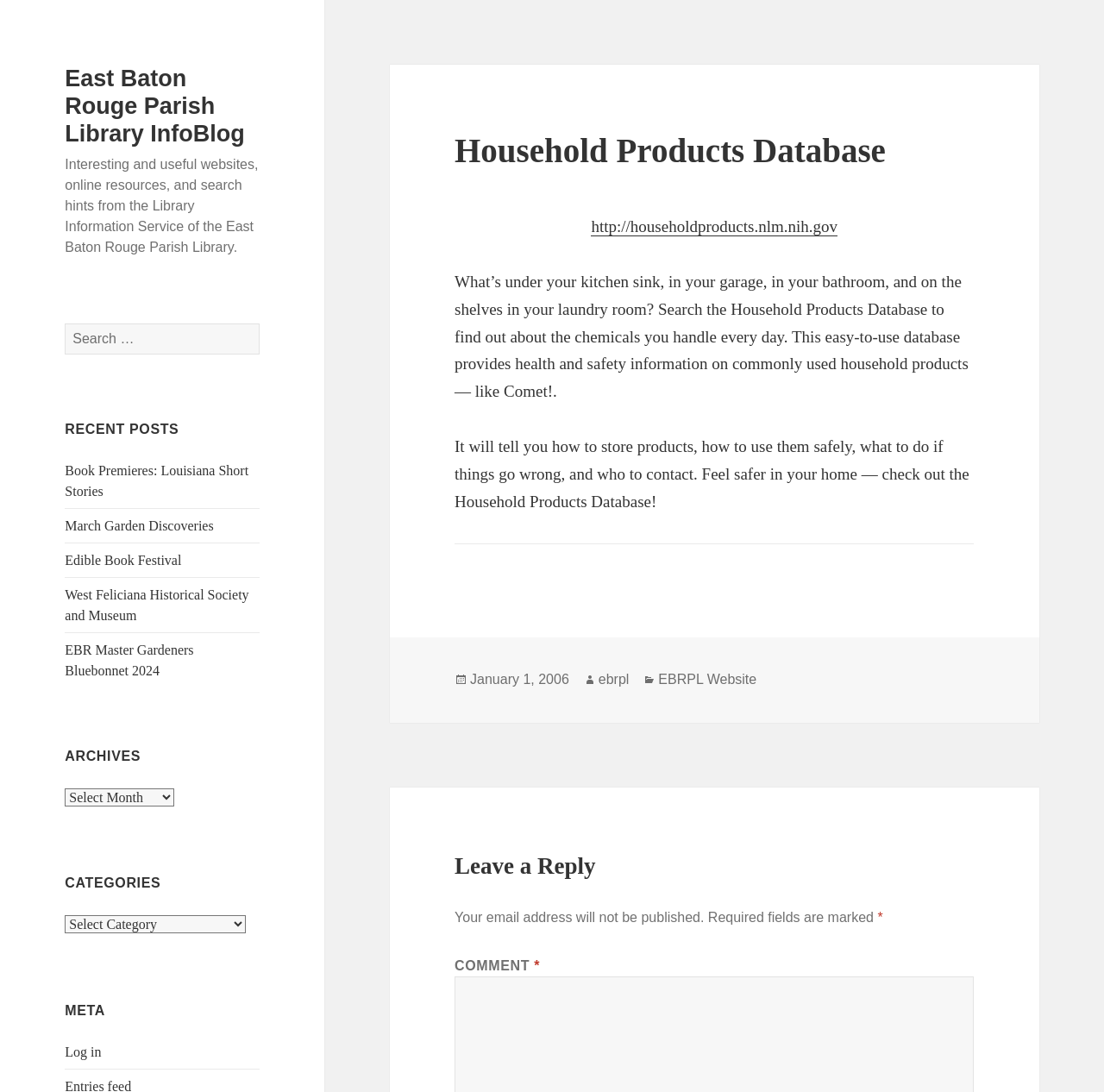Please specify the bounding box coordinates of the clickable region necessary for completing the following instruction: "Search for a product". The coordinates must consist of four float numbers between 0 and 1, i.e., [left, top, right, bottom].

[0.059, 0.296, 0.235, 0.324]